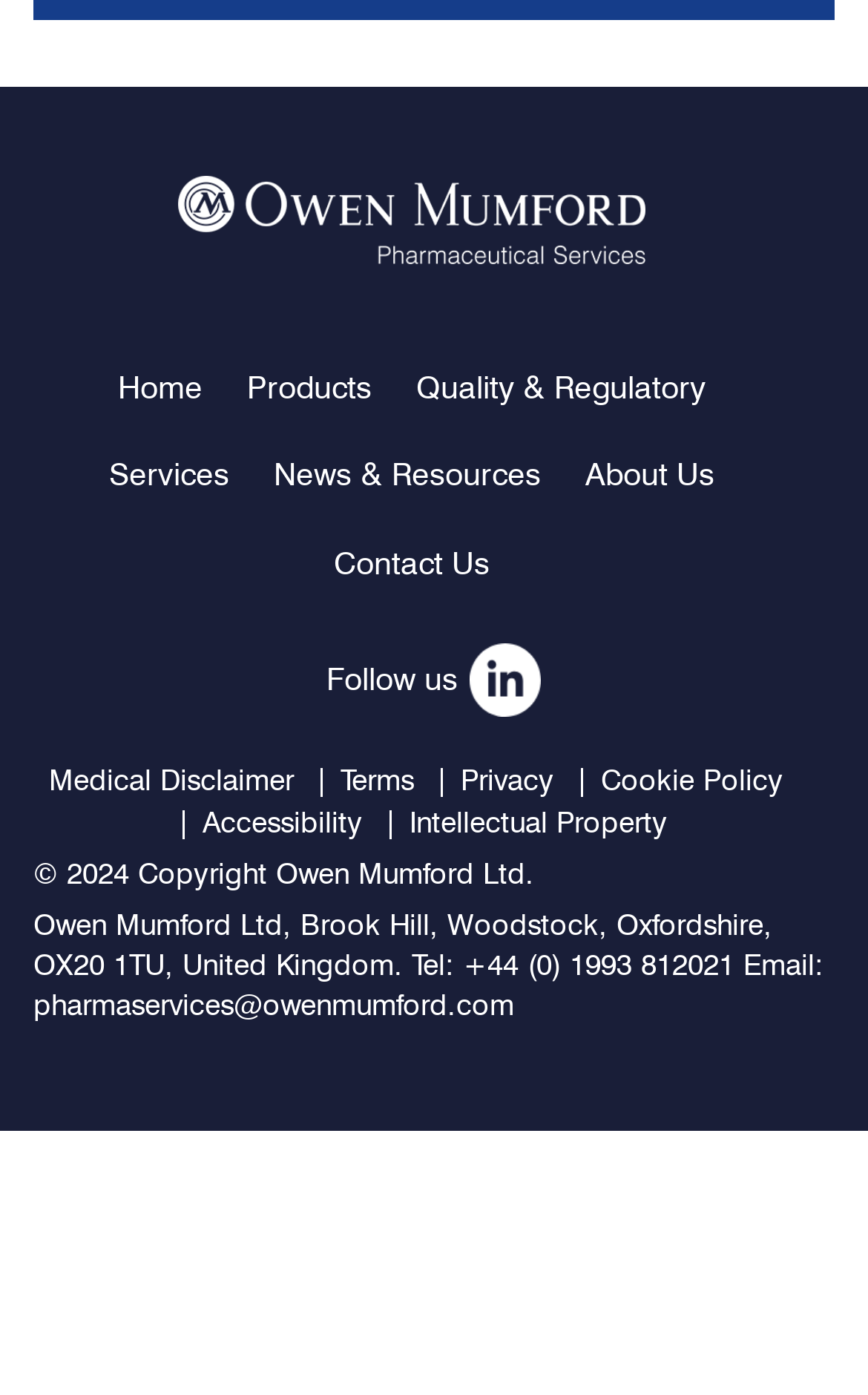Please locate the bounding box coordinates for the element that should be clicked to achieve the following instruction: "go to home page". Ensure the coordinates are given as four float numbers between 0 and 1, i.e., [left, top, right, bottom].

[0.136, 0.267, 0.233, 0.29]